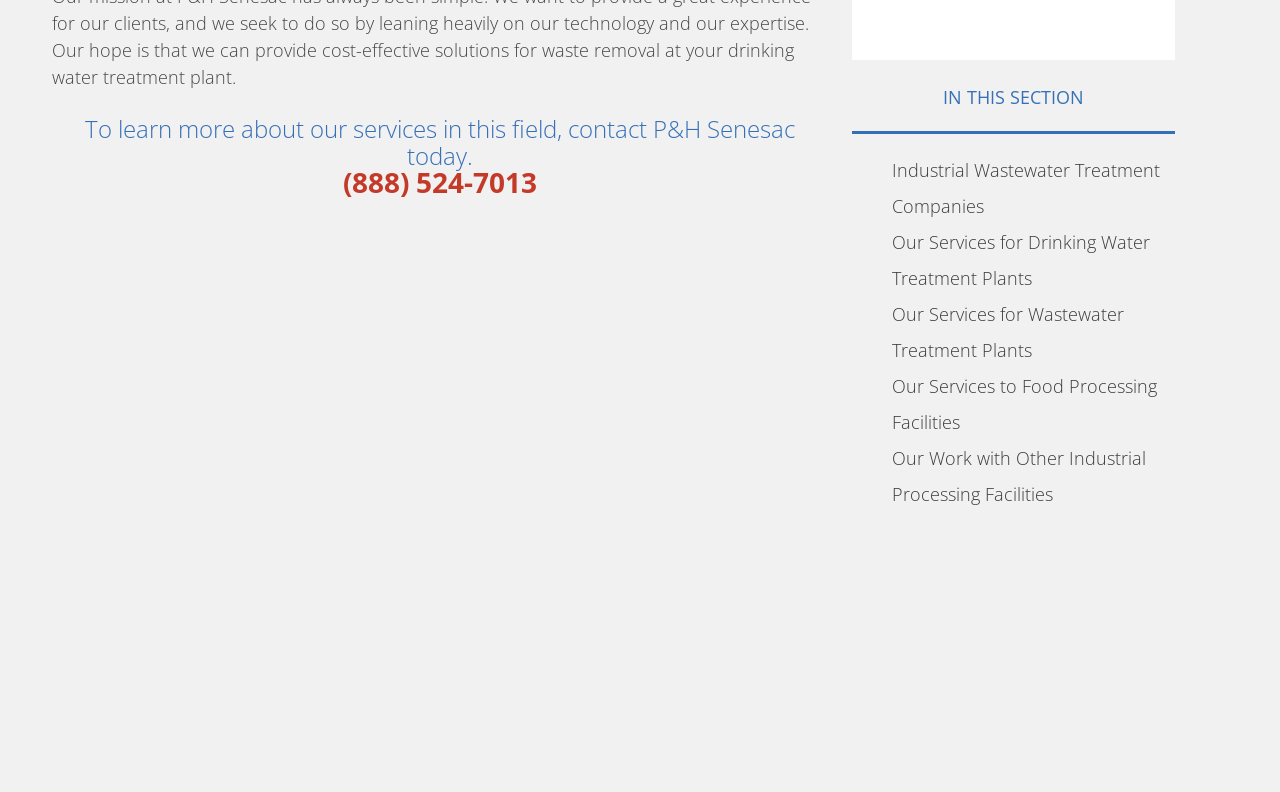Using the format (top-left x, top-left y, bottom-right x, bottom-right y), and given the element description, identify the bounding box coordinates within the screenshot: Industrial Wastewater Treatment Companies

[0.697, 0.2, 0.906, 0.275]